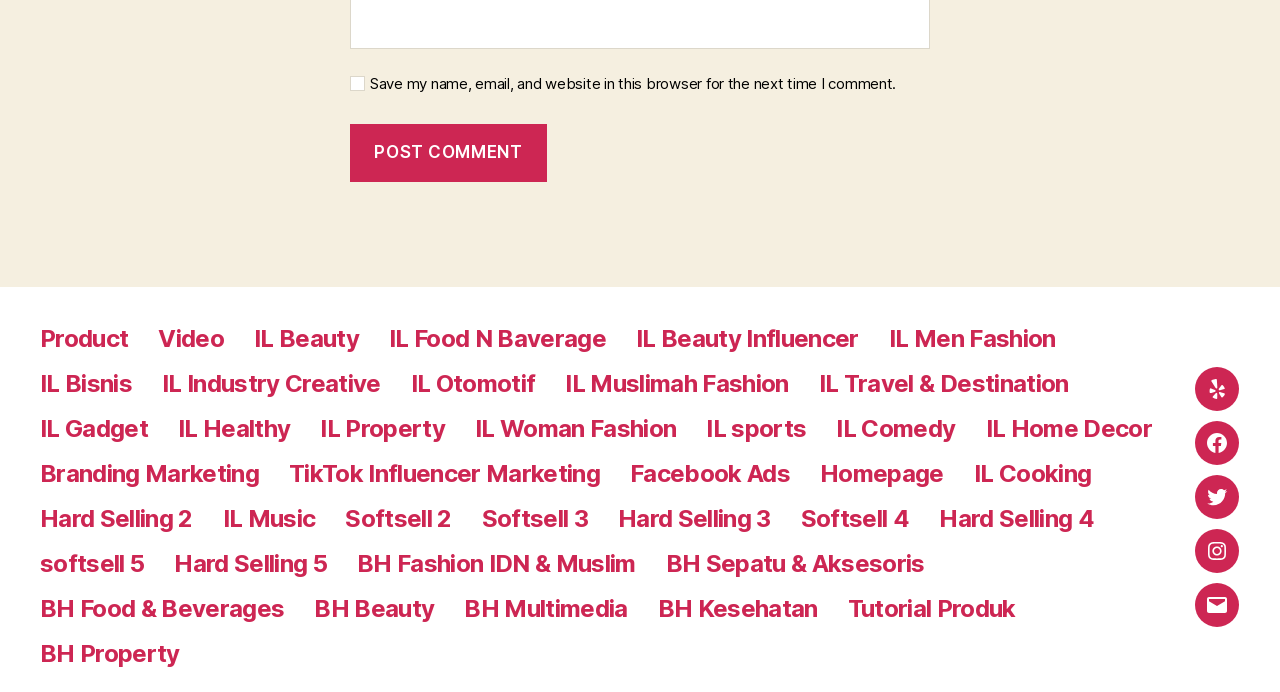Identify the bounding box coordinates for the UI element described by the following text: "BH Food & Beverages". Provide the coordinates as four float numbers between 0 and 1, in the format [left, top, right, bottom].

[0.031, 0.859, 0.222, 0.901]